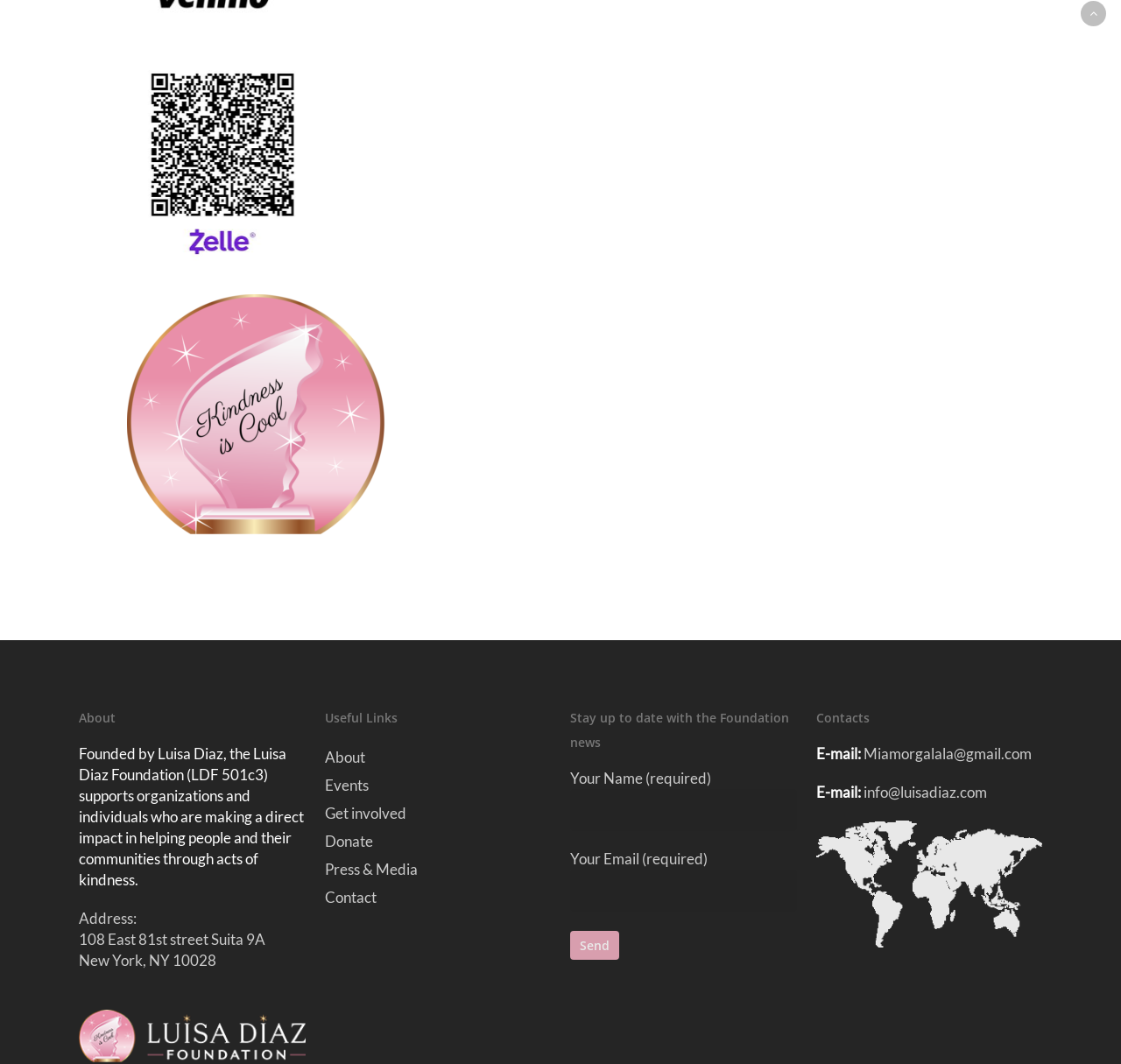How many email addresses are provided for contact?
Using the image as a reference, answer the question with a short word or phrase.

2